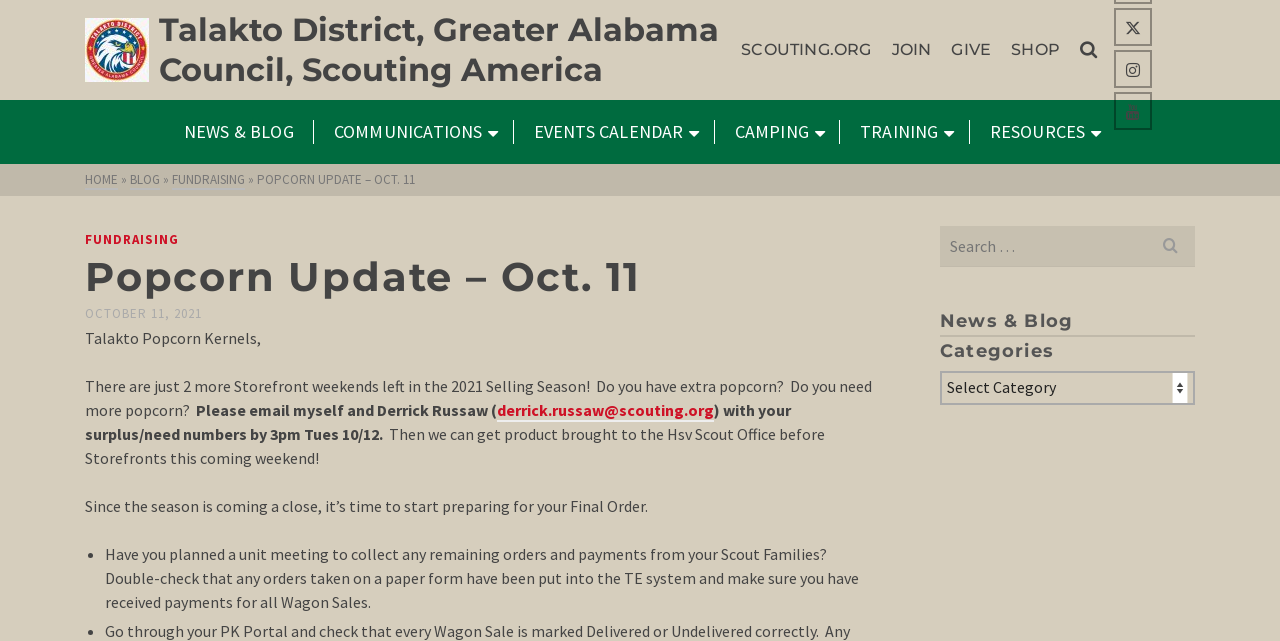Reply to the question below using a single word or brief phrase:
What is the purpose of the search box?

Search for content